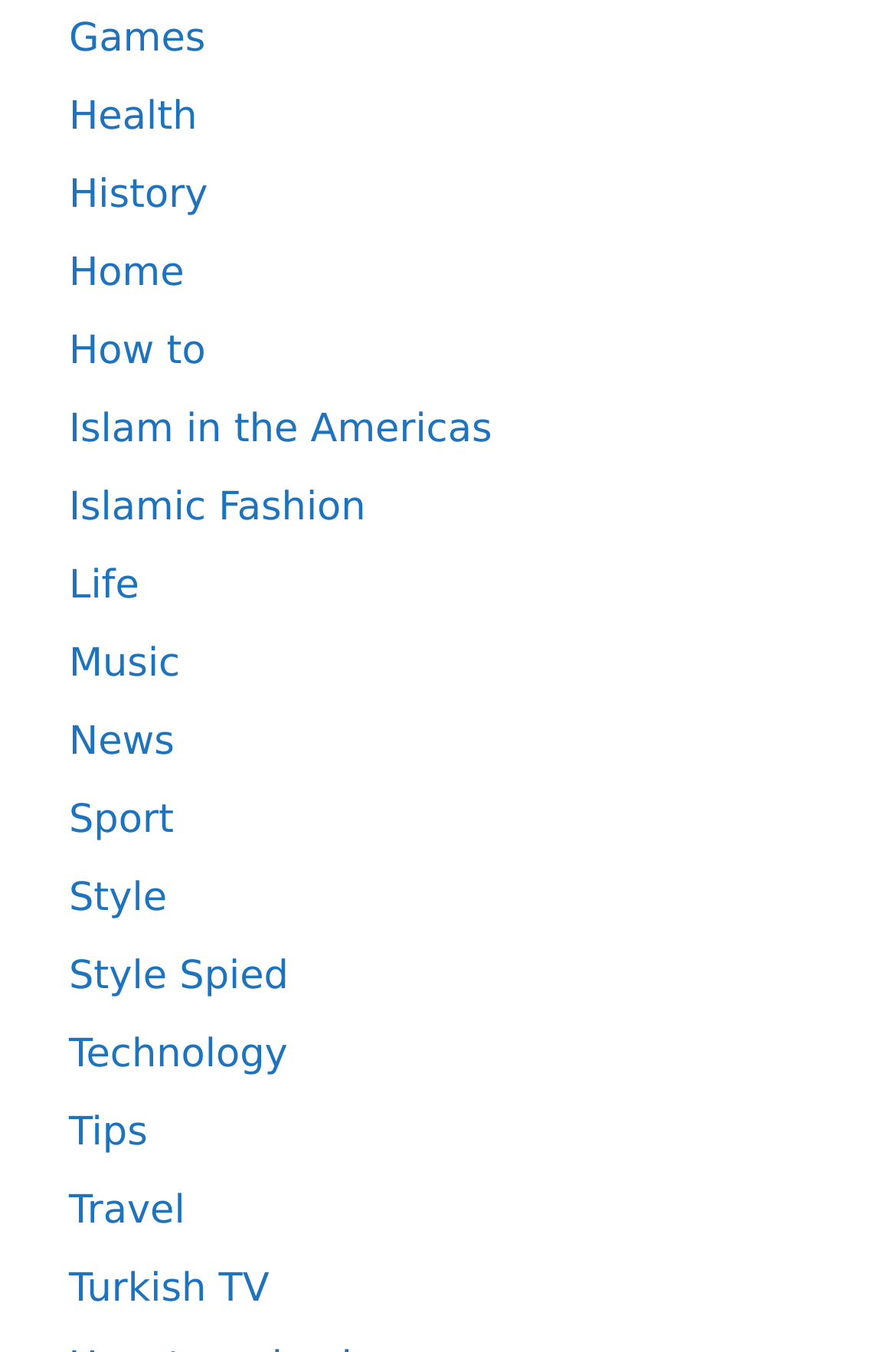Answer the question using only one word or a concise phrase: How many categories are there on this webpage?

20